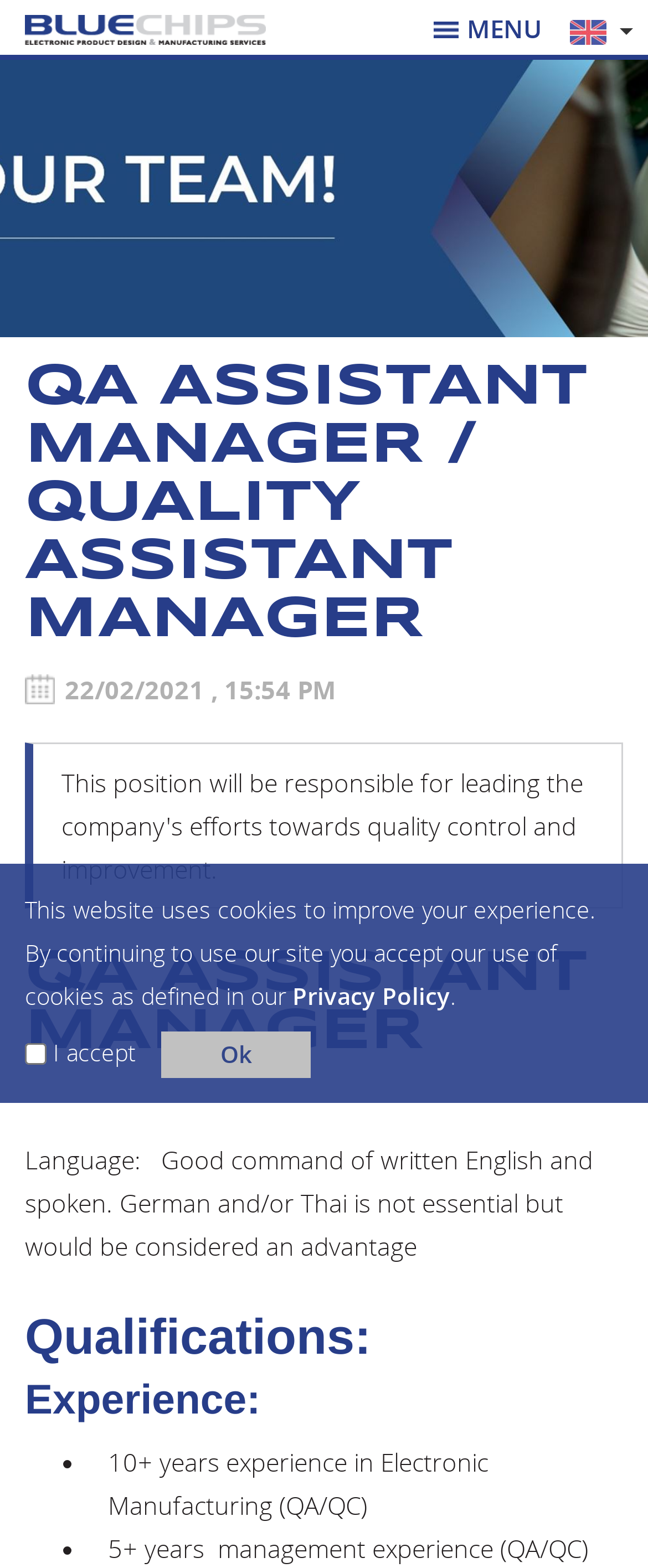Articulate a detailed summary of the webpage's content and design.

The webpage is about a job posting for a QA Assistant Manager position at Bluechips Microhouse. At the top left corner, there is a logo image. Next to it, there is a menu button labeled "MENU". On the top right corner, there is a button for selecting the language, which is currently set to "English".

Below the menu and language buttons, there is a heading that reads "QA ASSISTANT MANAGER / QUALITY ASSISTANT MANAGER". Underneath this heading, there is a timestamp "22/02/2021, 15:54 PM". 

The main content of the webpage is divided into sections. The first section has a heading "QA ASSISTANT MANAGER" followed by a brief description of the job. The second section has a heading "Language:" and lists the required language skills for the job. 

The third section has a heading "Qualifications:" and lists the required qualifications for the job. The fourth section has a heading "Experience:" and lists the required experience for the job, which includes 10+ years of experience in Electronic Manufacturing and 5+ years of management experience.

At the bottom of the webpage, there is a notice about the use of cookies on the website, with a link to the "Privacy Policy". Next to this notice, there is a checkbox labeled "I accept" and a disabled "Ok" button.